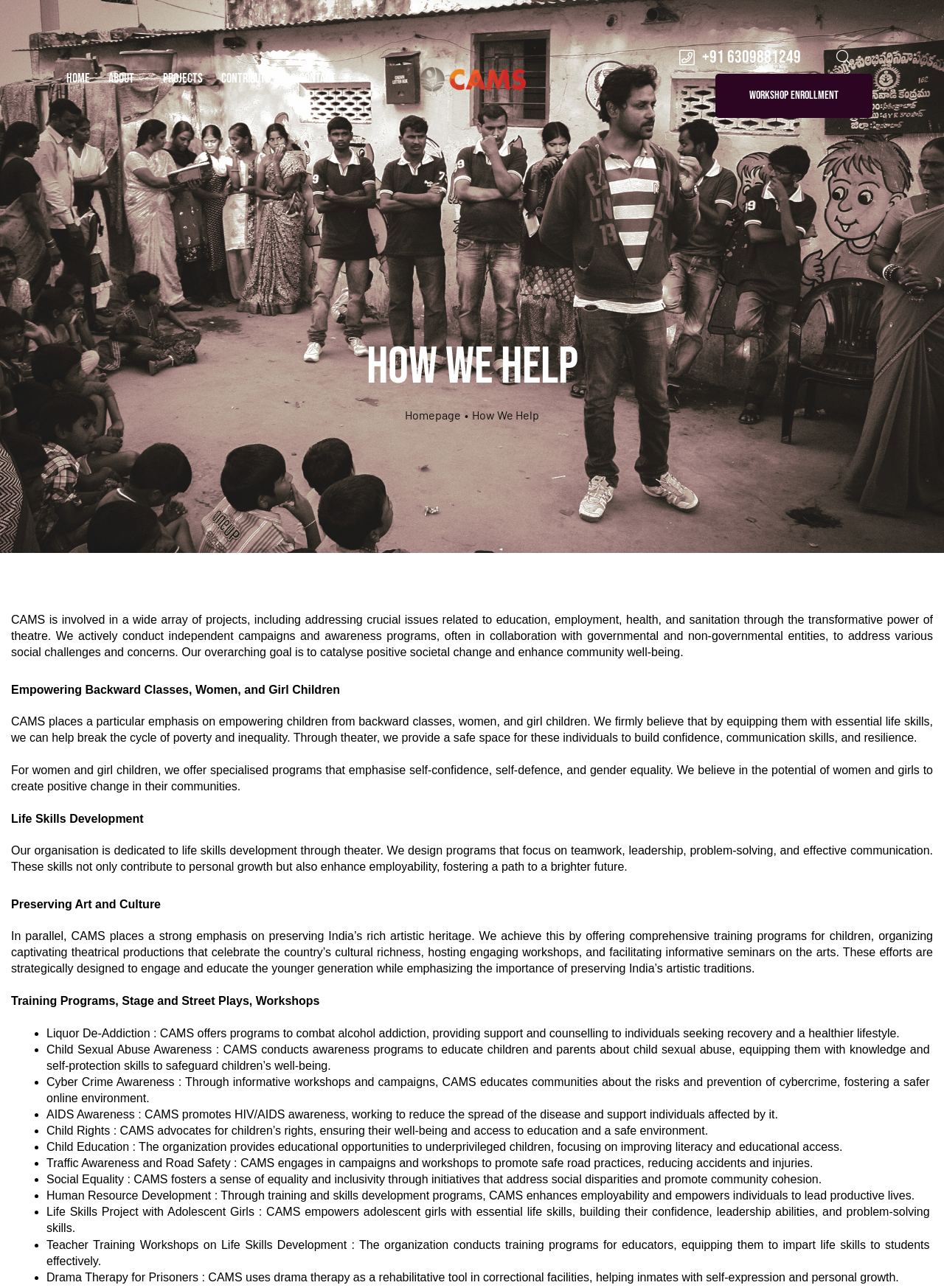Return the bounding box coordinates of the UI element that corresponds to this description: "Projects". The coordinates must be given as four float numbers in the range of 0 and 1, [left, top, right, bottom].

[0.173, 0.047, 0.215, 0.076]